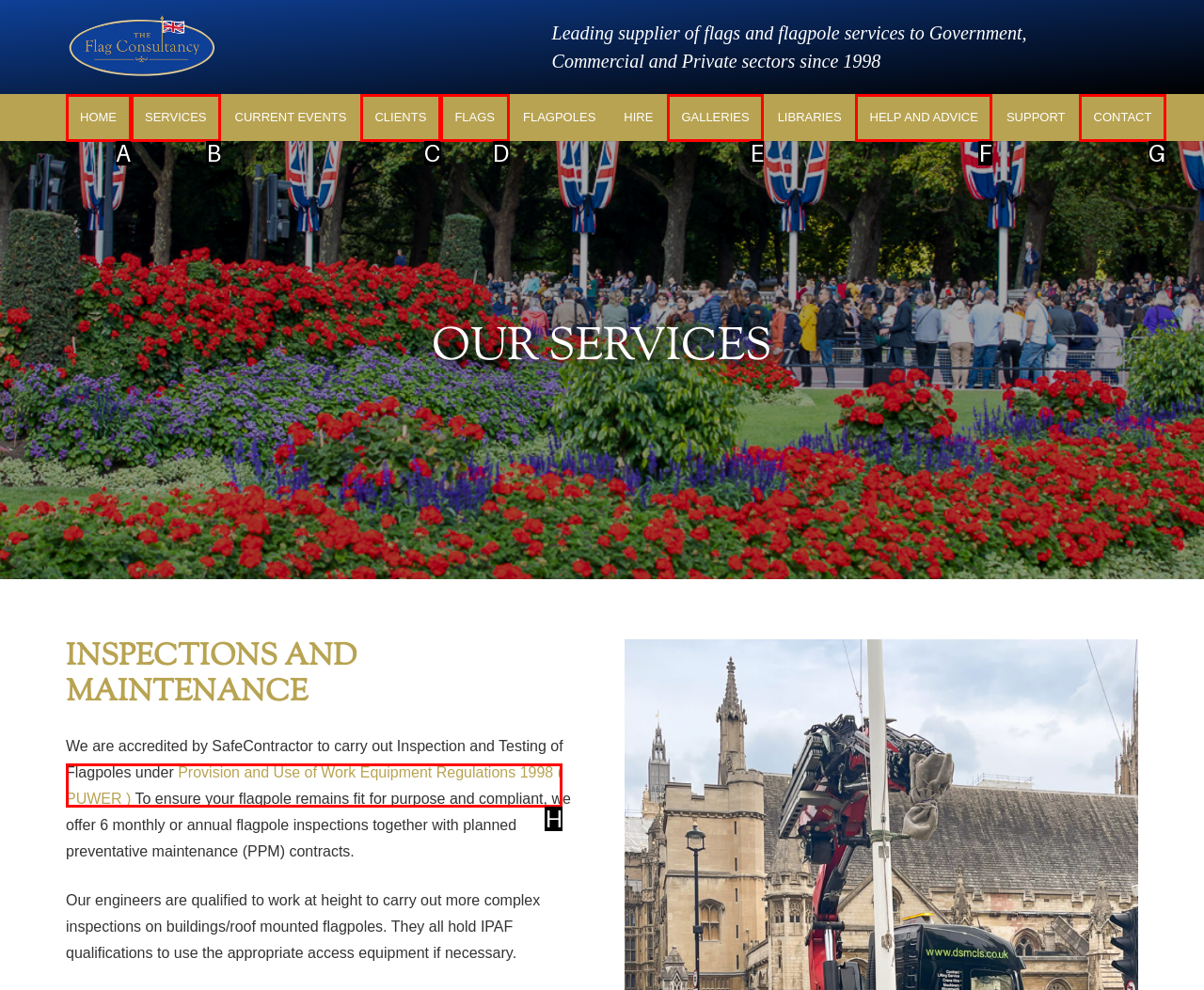Choose the letter that corresponds to the correct button to accomplish the task: Click on Provision and Use of Work Equipment Regulations 1998 ( PUWER )
Reply with the letter of the correct selection only.

H